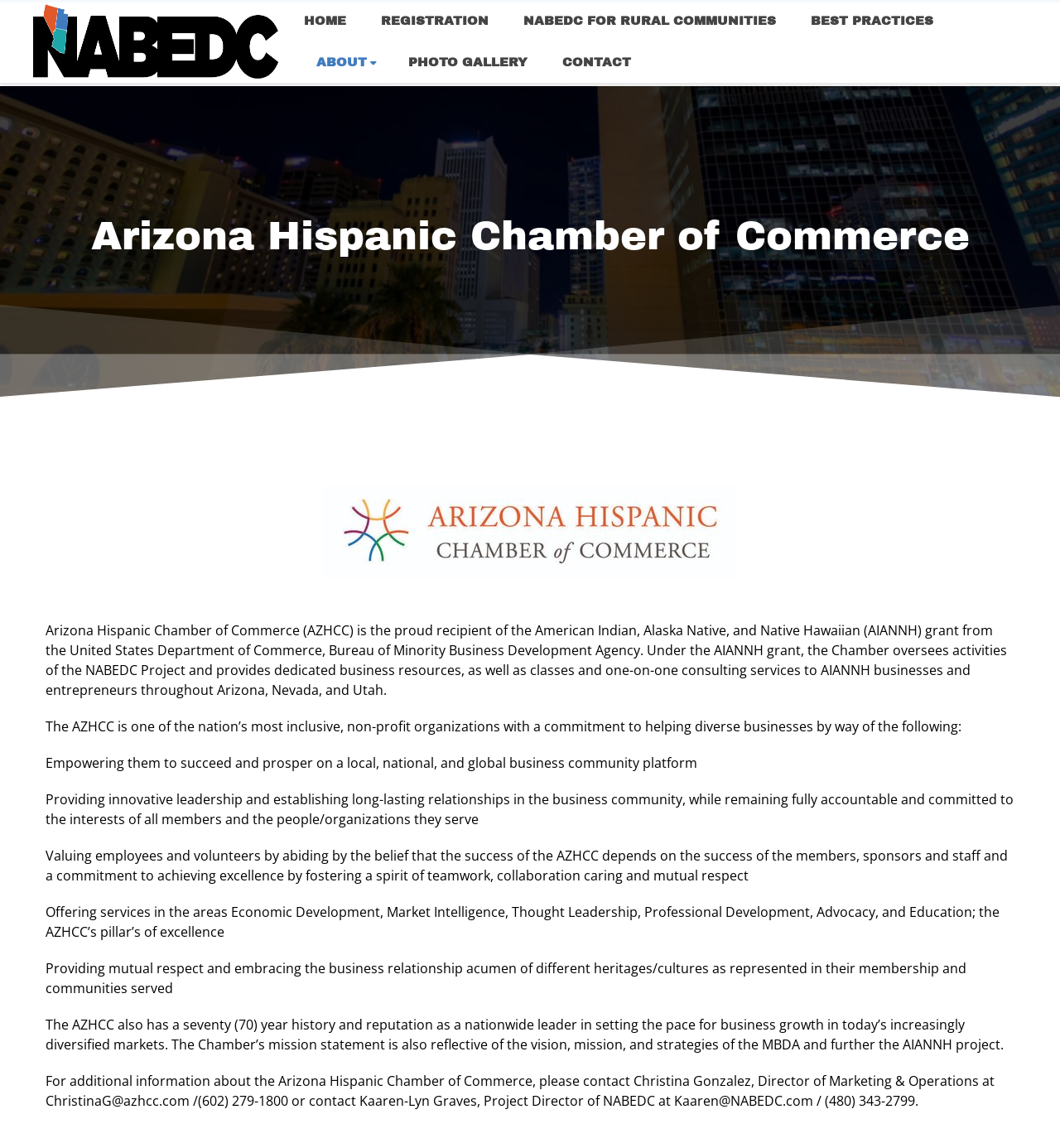From the screenshot, find the bounding box of the UI element matching this description: "NABEDC for Rural Communities". Supply the bounding box coordinates in the form [left, top, right, bottom], each a float between 0 and 1.

[0.486, 0.0, 0.74, 0.036]